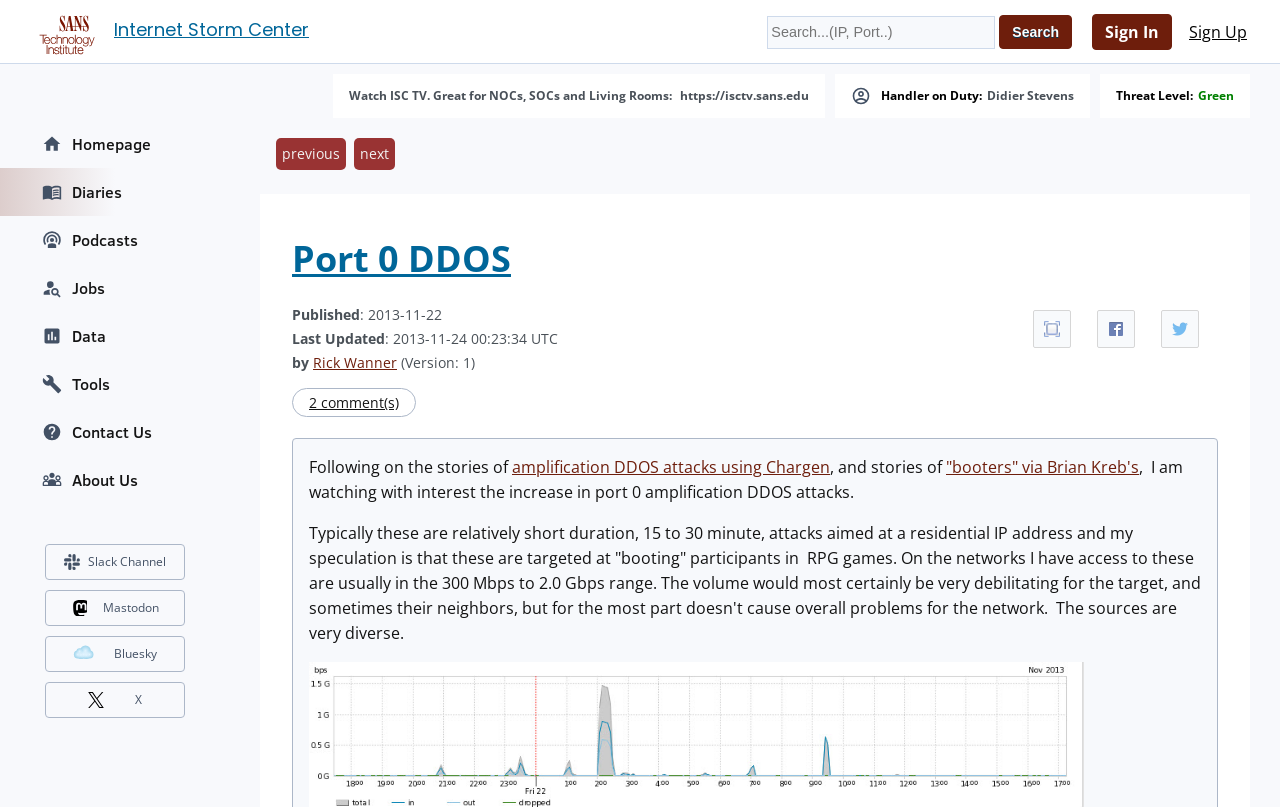Find and indicate the bounding box coordinates of the region you should select to follow the given instruction: "Share on Facebook".

[0.857, 0.384, 0.887, 0.431]